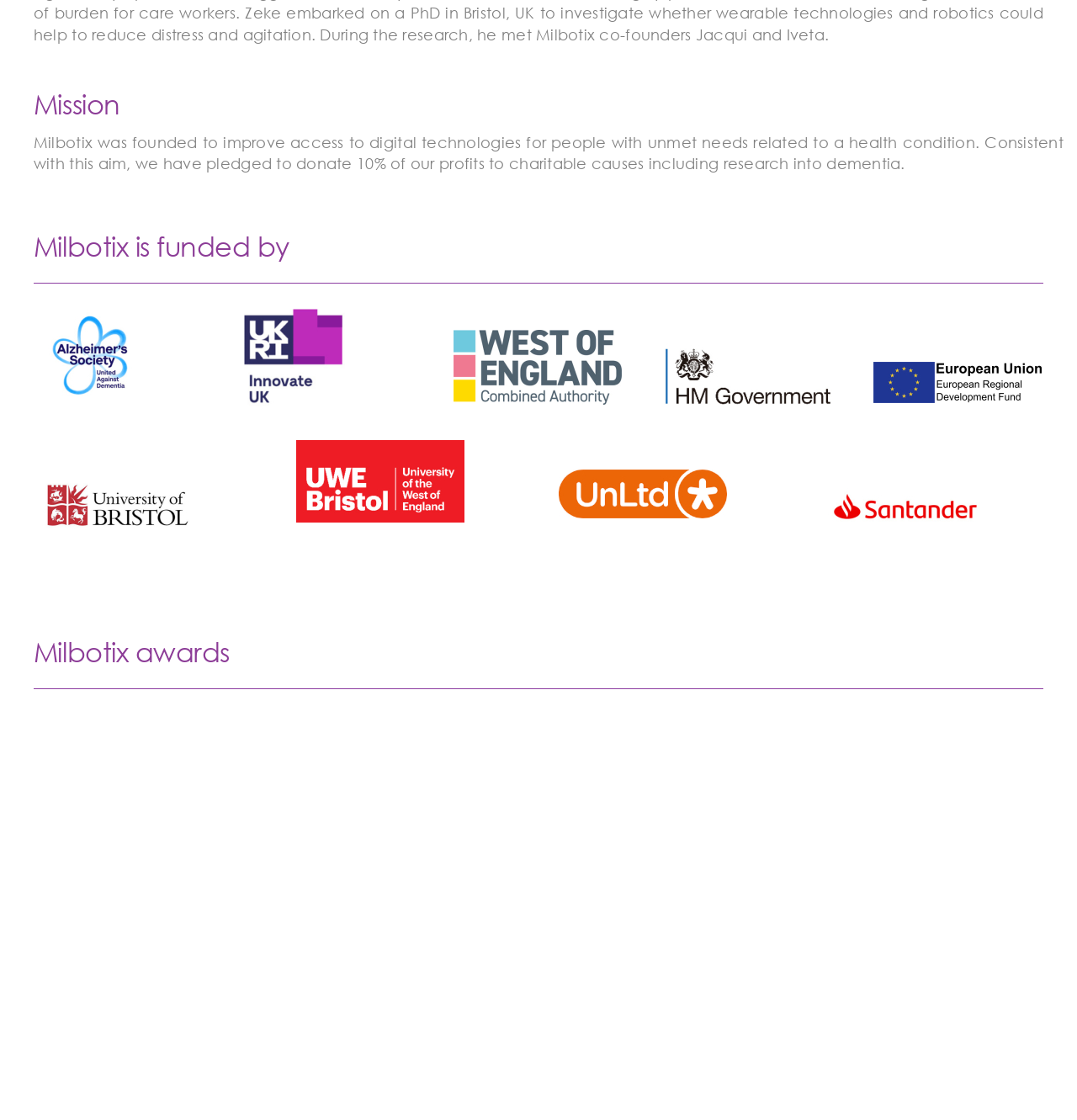Determine the bounding box coordinates for the clickable element required to fulfill the instruction: "View Milbotix awards". Provide the coordinates as four float numbers between 0 and 1, i.e., [left, top, right, bottom].

[0.031, 0.567, 0.969, 0.596]